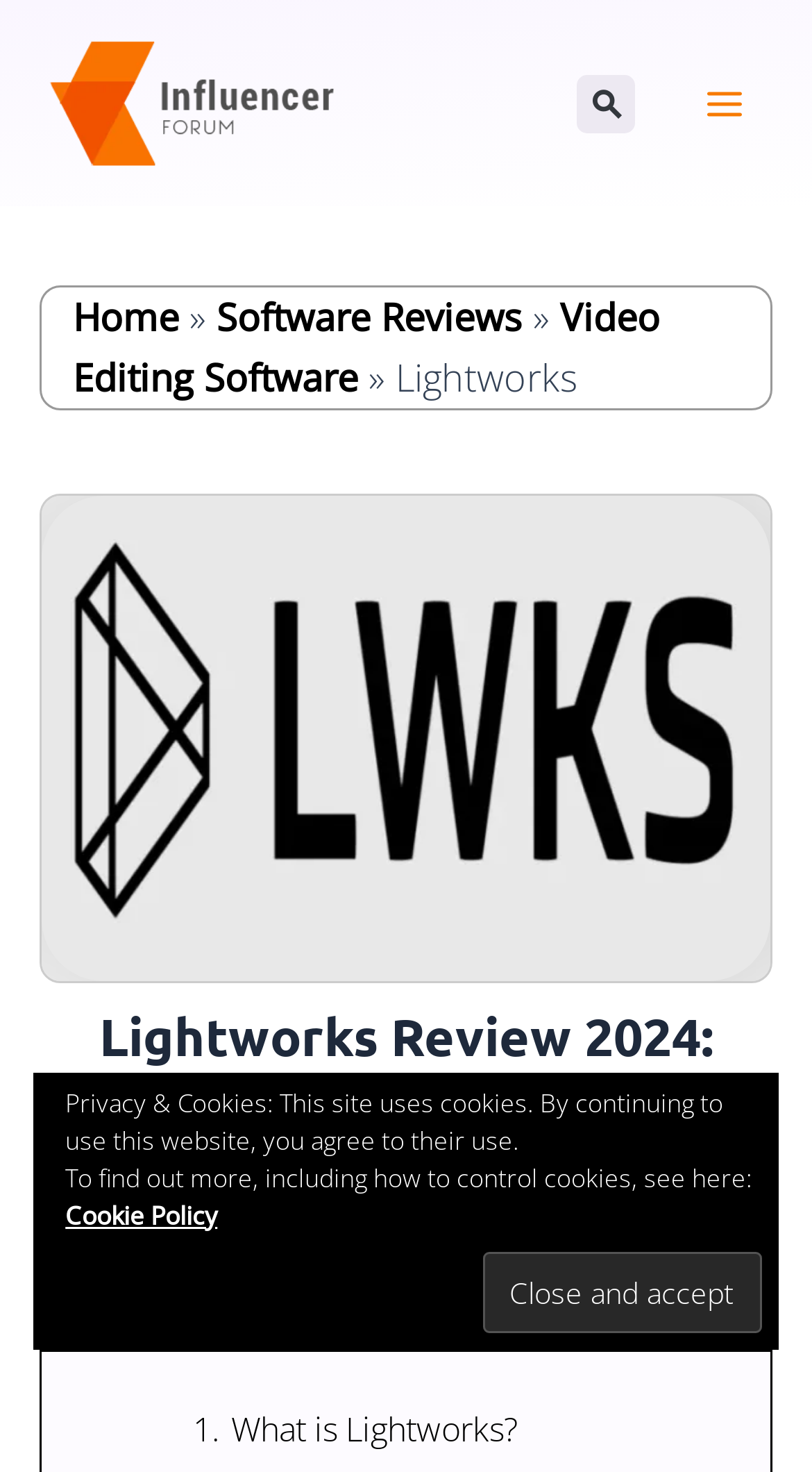Explain the webpage's layout and main content in detail.

The webpage is a review of Lightworks, a video editing software. At the top left, there is a link to "The Influencer Forum" accompanied by an image with the same name. On the top right, there is a search icon link and a main menu button. 

Below the top section, there is a header area with a navigation section displaying breadcrumbs. The breadcrumbs show the path "Home » Software Reviews » Video Editing Software » Lightworks". 

Below the breadcrumbs, there is a large image related to the Lightworks review. The main heading "Lightworks Review 2024: Software Features & Pricing" is located below the image. 

The main content area is divided into sections, with a table layout containing a summary section at the top. The summary section has a toggle button to expand or collapse it. 

Below the summary section, there is a link to a question "What is Lightworks?".

At the bottom of the page, there is a button to "Close and accept" and a notice about privacy and cookies, which includes a link to the "Cookie Policy".